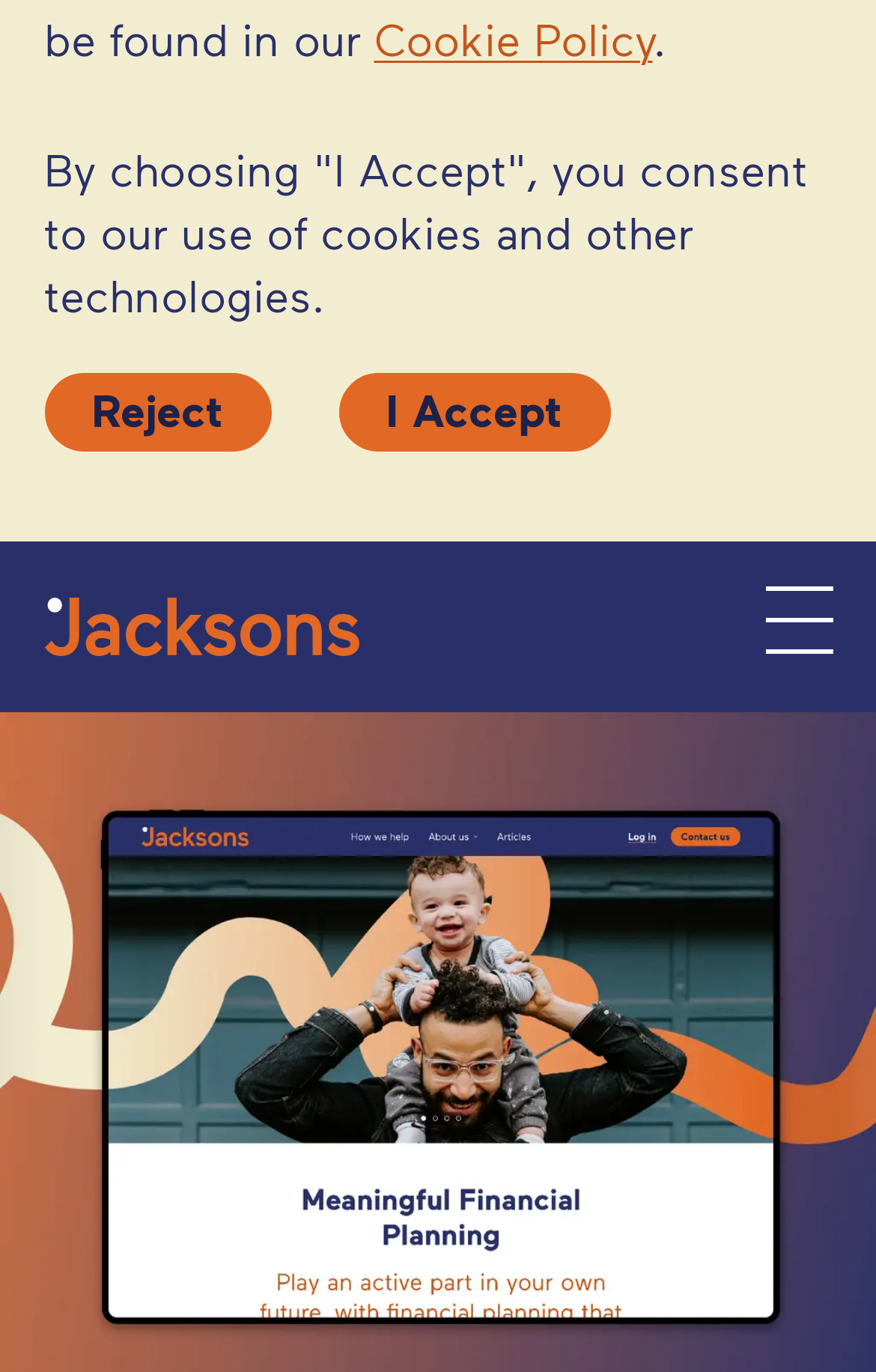Identify the bounding box for the UI element specified in this description: "alt="Jacksons"". The coordinates must be four float numbers between 0 and 1, formatted as [left, top, right, bottom].

[0.05, 0.436, 0.41, 0.478]